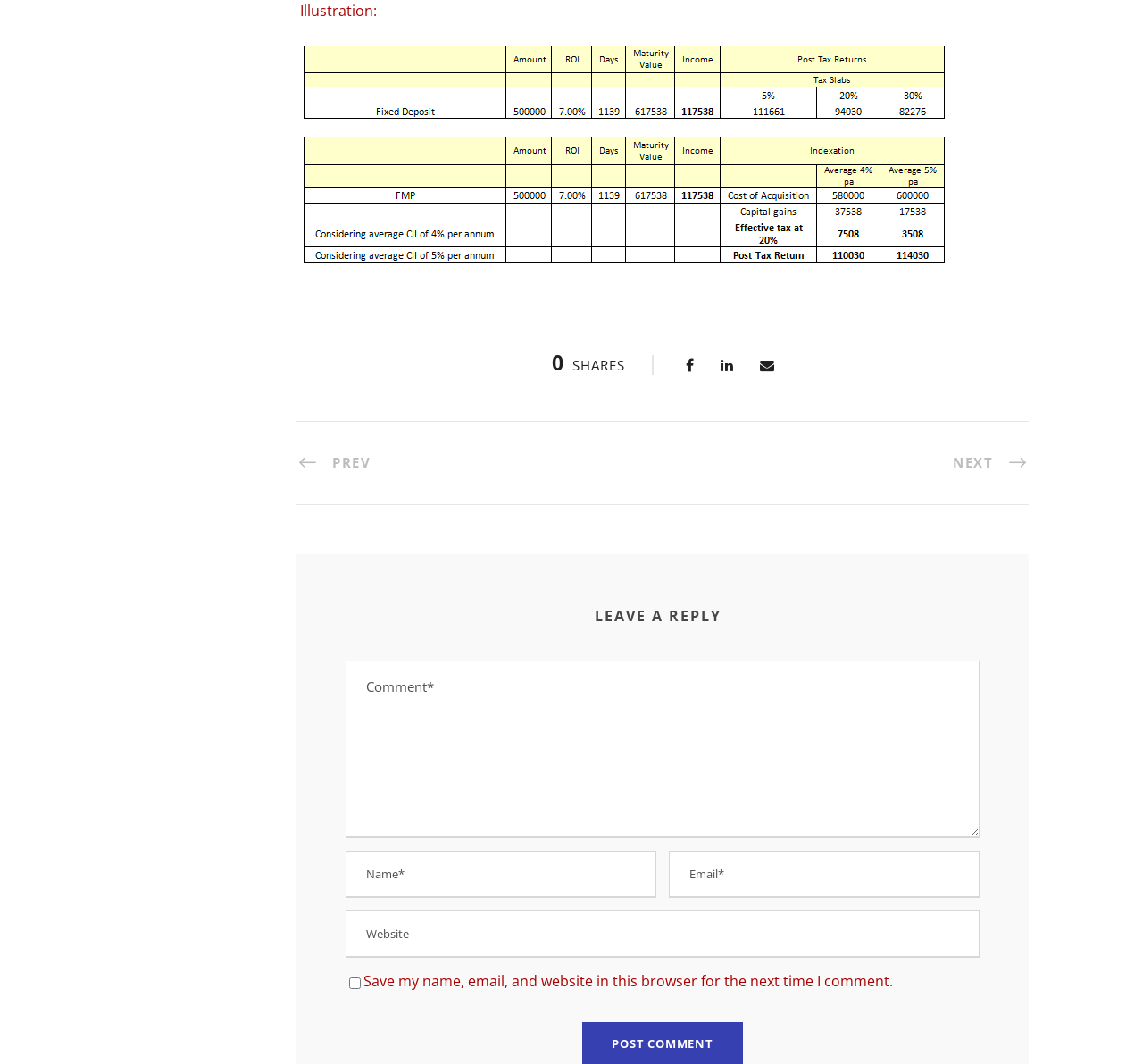Identify the bounding box coordinates for the UI element described as: "name="author" placeholder="Name*"". The coordinates should be provided as four floats between 0 and 1: [left, top, right, bottom].

[0.302, 0.8, 0.574, 0.844]